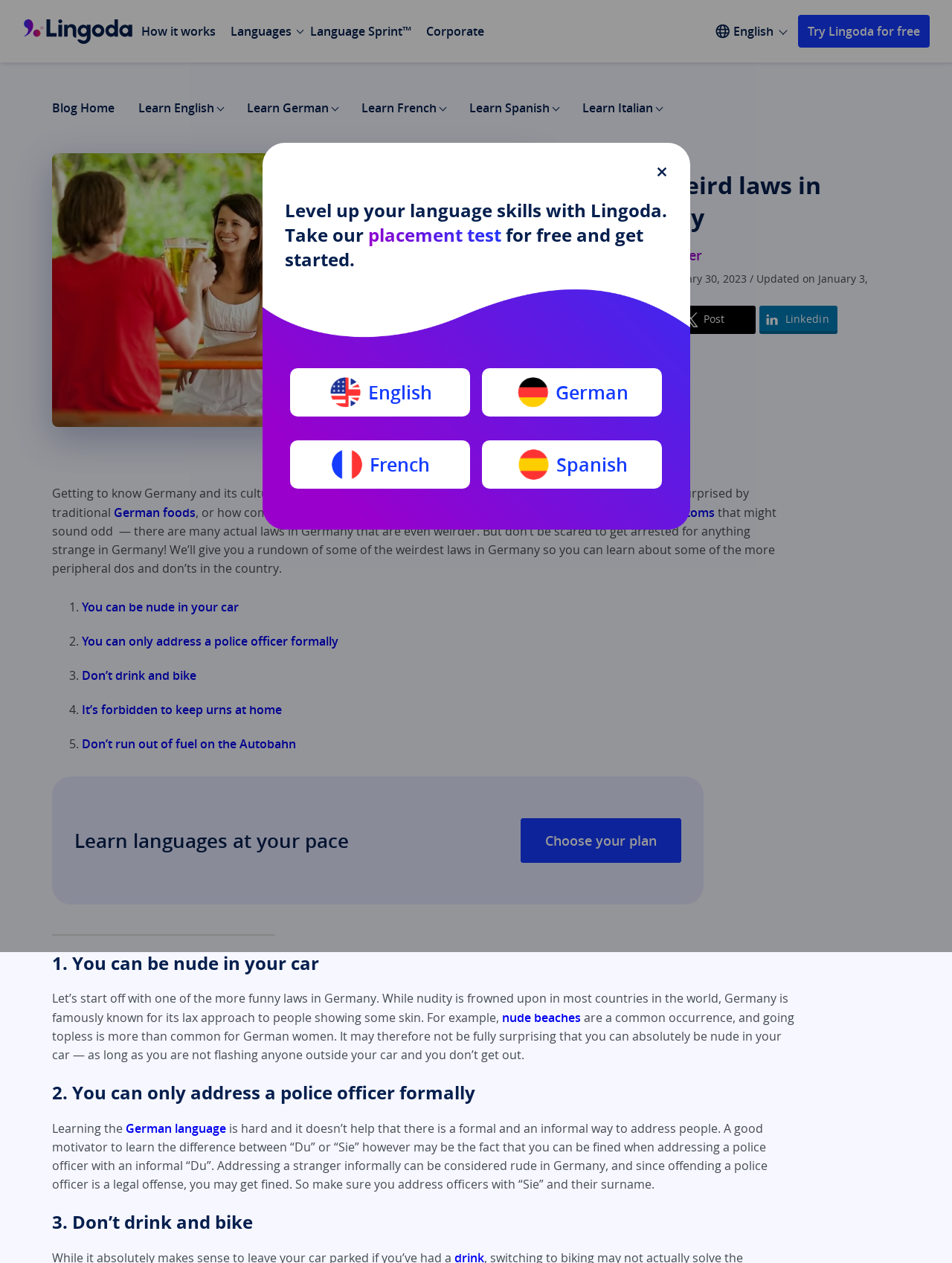Locate the bounding box coordinates for the element described below: "Learn Italian". The coordinates must be four float values between 0 and 1, formatted as [left, top, right, bottom].

[0.612, 0.079, 0.686, 0.092]